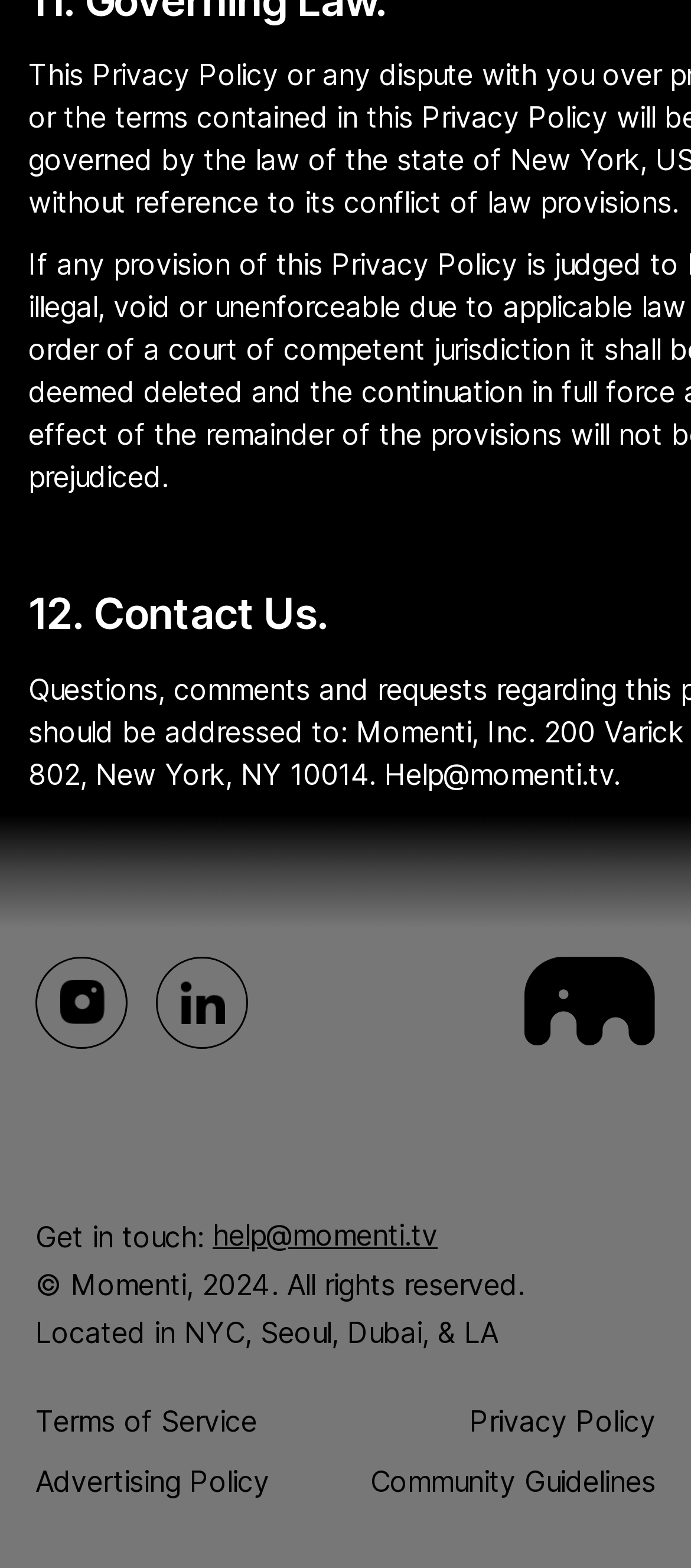Using the webpage screenshot and the element description help@momenti.tv, determine the bounding box coordinates. Specify the coordinates in the format (top-left x, top-left y, bottom-right x, bottom-right y) with values ranging from 0 to 1.

[0.308, 0.776, 0.633, 0.799]